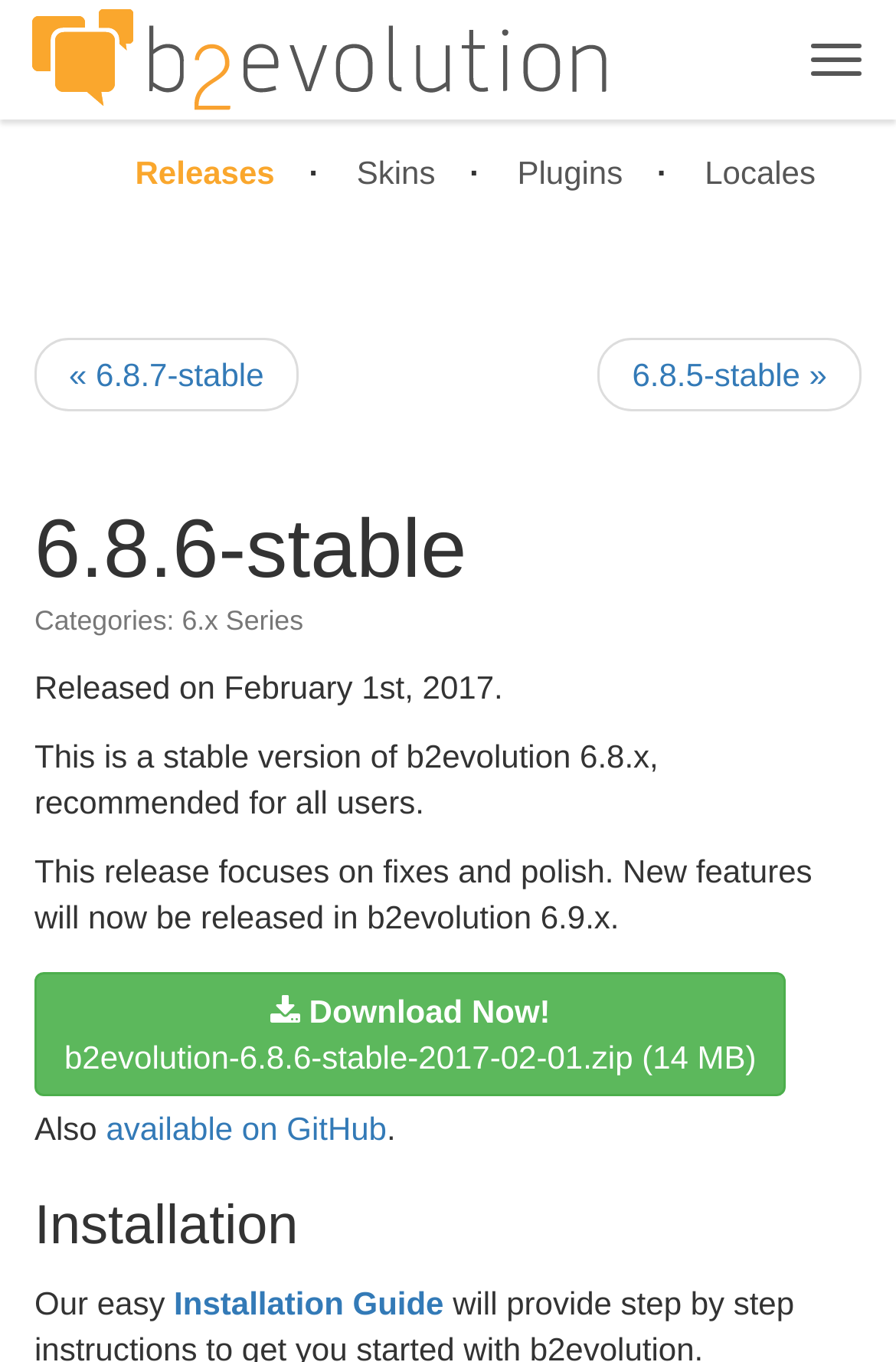Can you find the bounding box coordinates for the element to click on to achieve the instruction: "Go to b2evolution homepage"?

[0.031, 0.002, 0.682, 0.086]